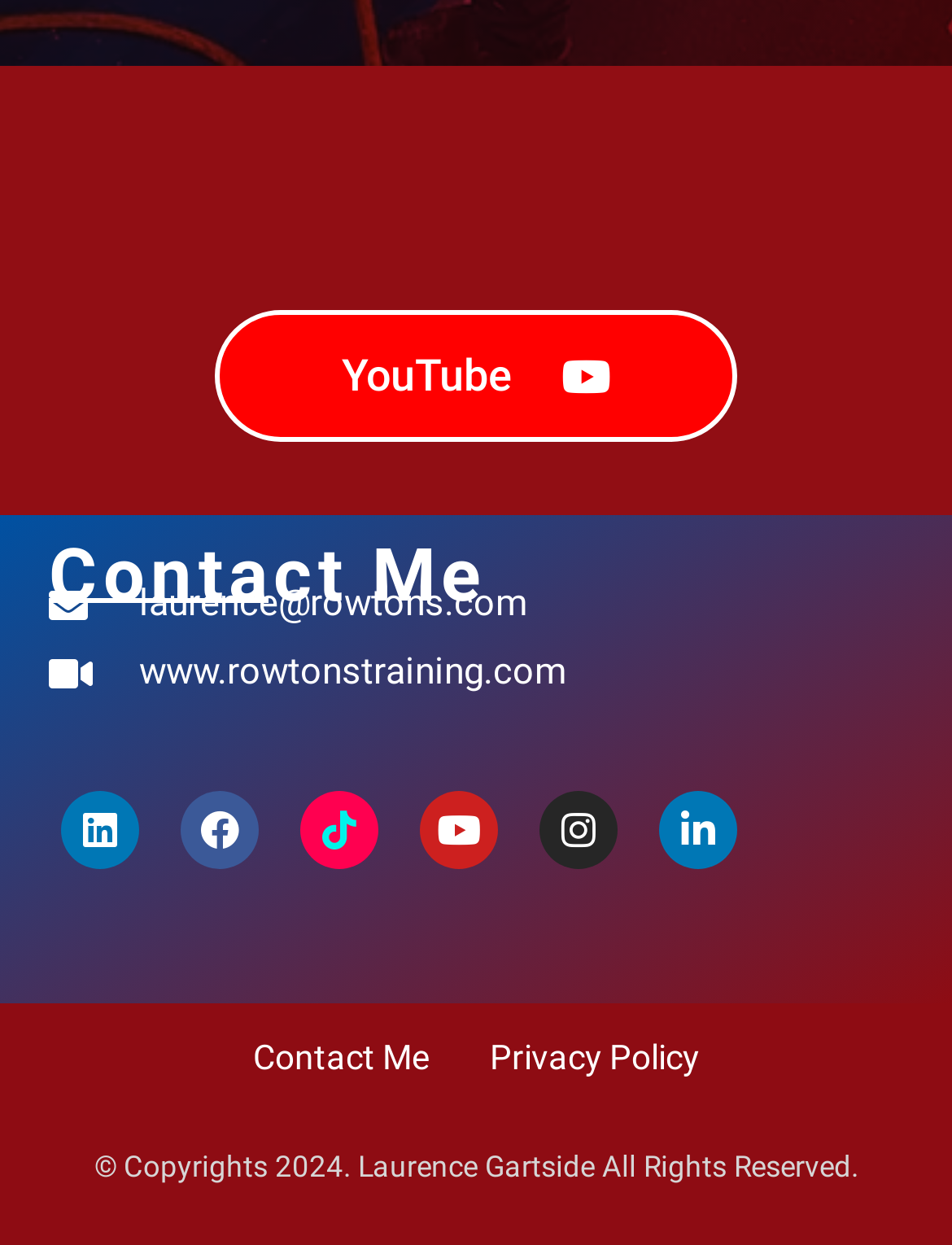Provide the bounding box coordinates for the UI element described in this sentence: "Tiktok". The coordinates should be four float values between 0 and 1, i.e., [left, top, right, bottom].

[0.315, 0.636, 0.397, 0.699]